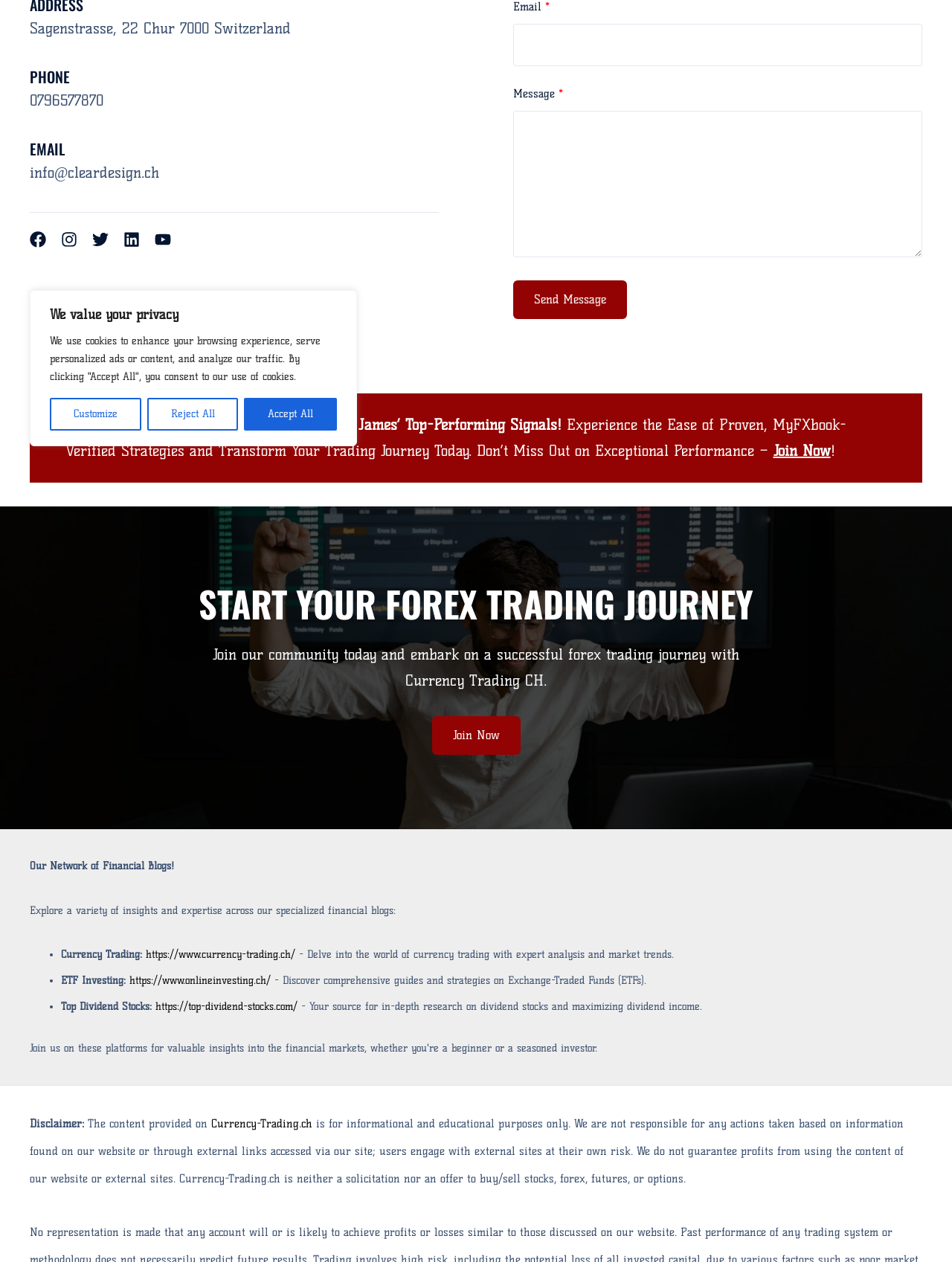Using the given element description, provide the bounding box coordinates (top-left x, top-left y, bottom-right x, bottom-right y) for the corresponding UI element in the screenshot: https://top-dividend-stocks.com/

[0.163, 0.793, 0.312, 0.803]